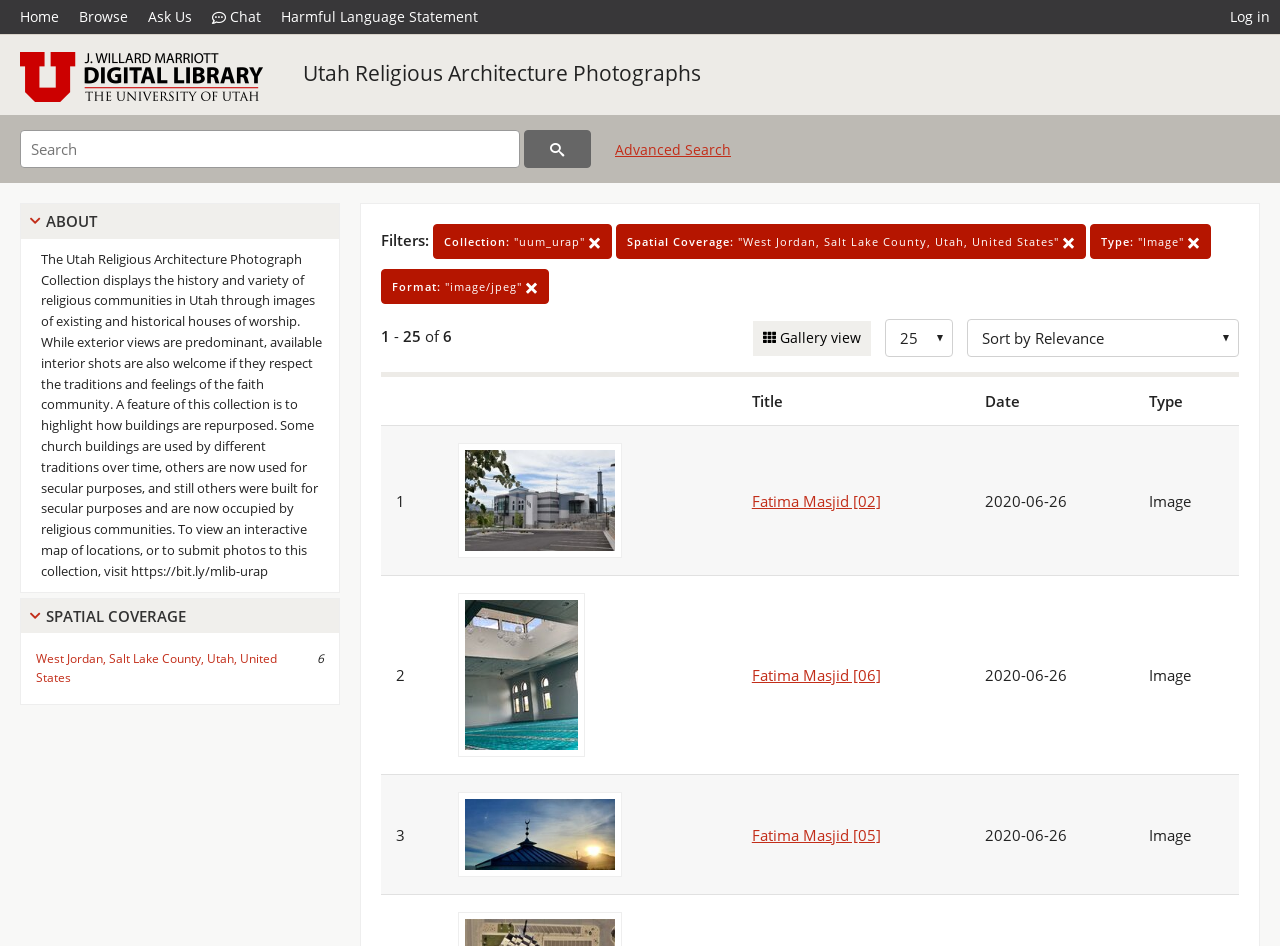What is the name of the collection? Based on the screenshot, please respond with a single word or phrase.

Utah Religious Architecture Photographs